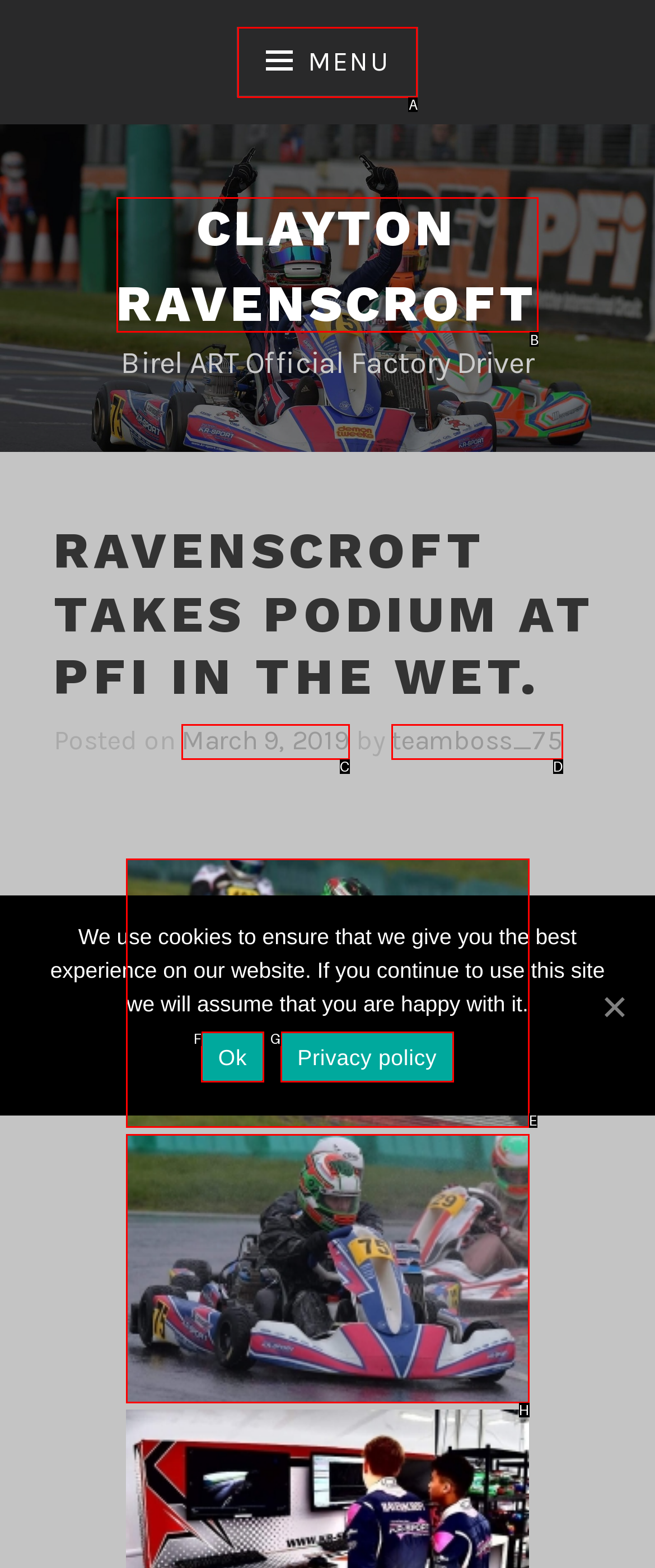Which HTML element should be clicked to complete the task: Visit Clayton Ravenscroft's homepage? Answer with the letter of the corresponding option.

B